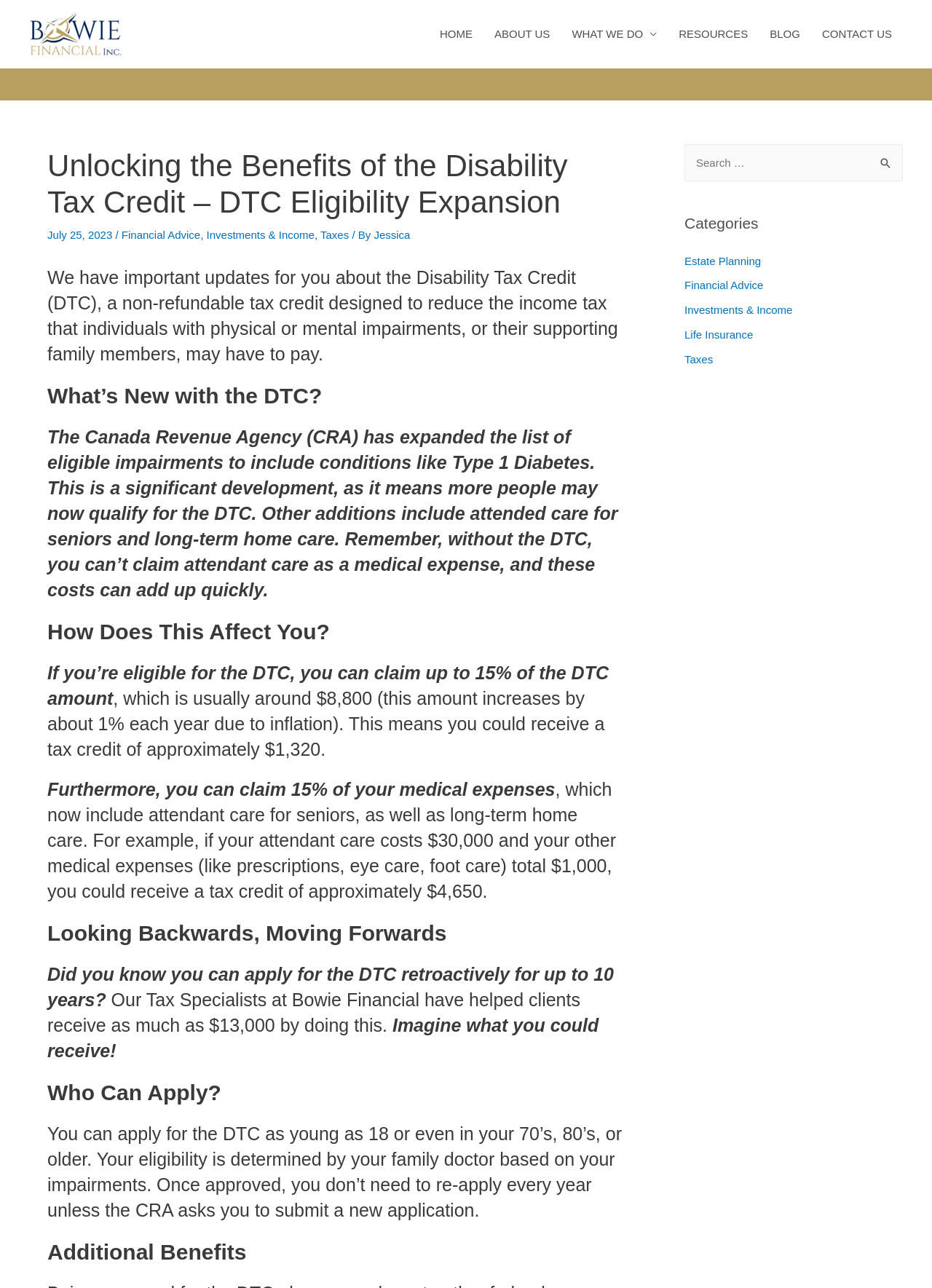What is the name of the company?
Please provide a comprehensive answer based on the information in the image.

The name of the company can be found in the top-left corner of the webpage, where it says 'Unlocking the Benefits of the Disability Tax Credit - DTC Eligibility Expansion - Bowie Financial'. It is also mentioned in the navigation menu as 'Bowie Financial'.